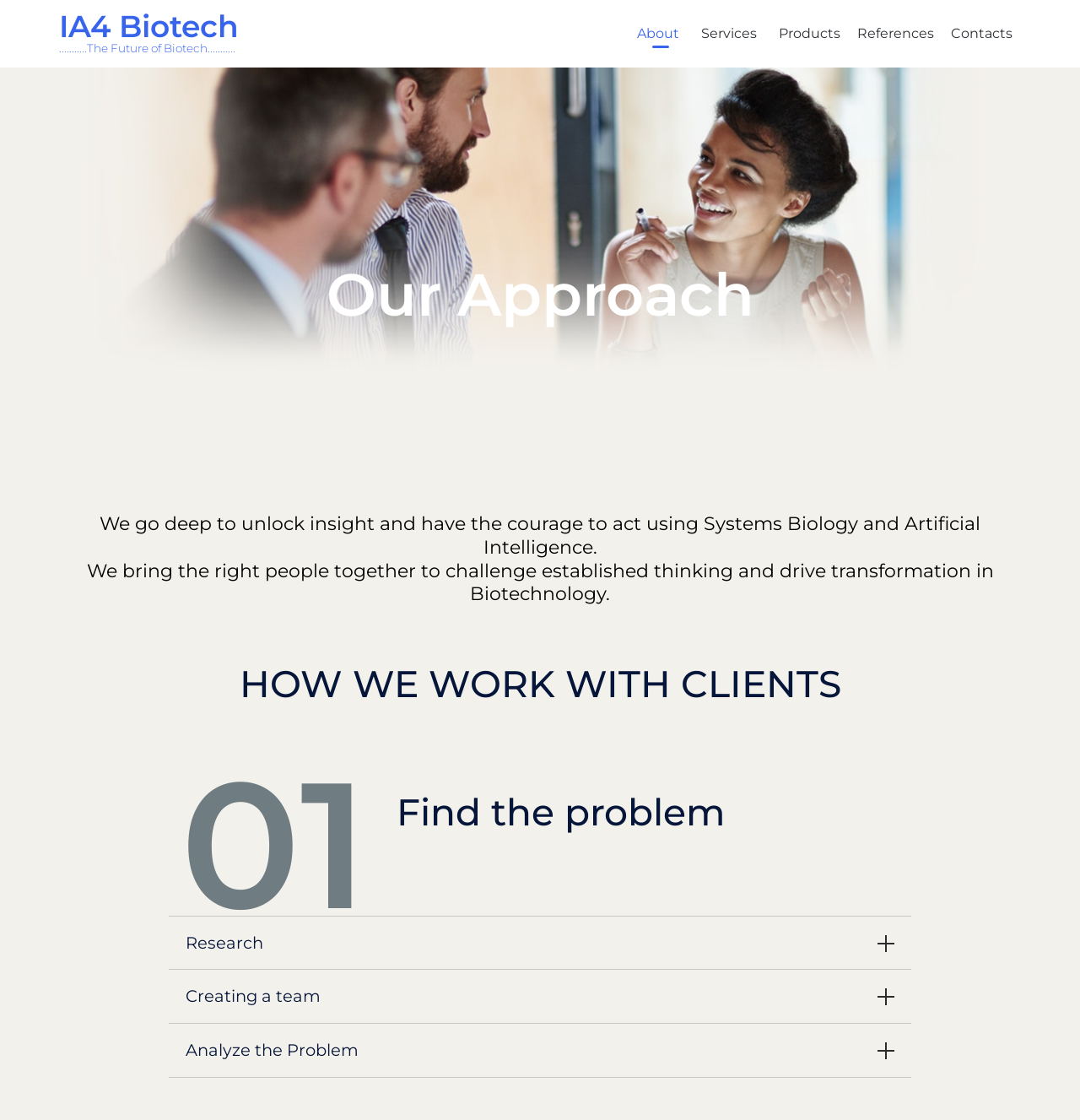Summarize the webpage with a detailed and informative caption.

The webpage is about IA4 Biotech's approach, with a prominent title "Our Approach" at the top center of the page. Below the title, there is a brief description of their approach, which mentions using Systems Biology and Artificial Intelligence to unlock insights and drive transformation in Biotechnology.

At the top right corner of the page, there is a navigation menu with links to "About", "Services", "Products", "References", and "Contacts". Each link is positioned horizontally next to each other.

In the main content area, there are three sections, each with a heading and a brief description. The first section is about how they work with clients, the second section is about finding problems, and the third section is about analyzing the problem. Each section has a layout table with a static text, which provides more information about the respective topic.

There is also a link to "IA4 Biotech" at the top left corner of the page, and a "Skip to content" link at the top right corner.